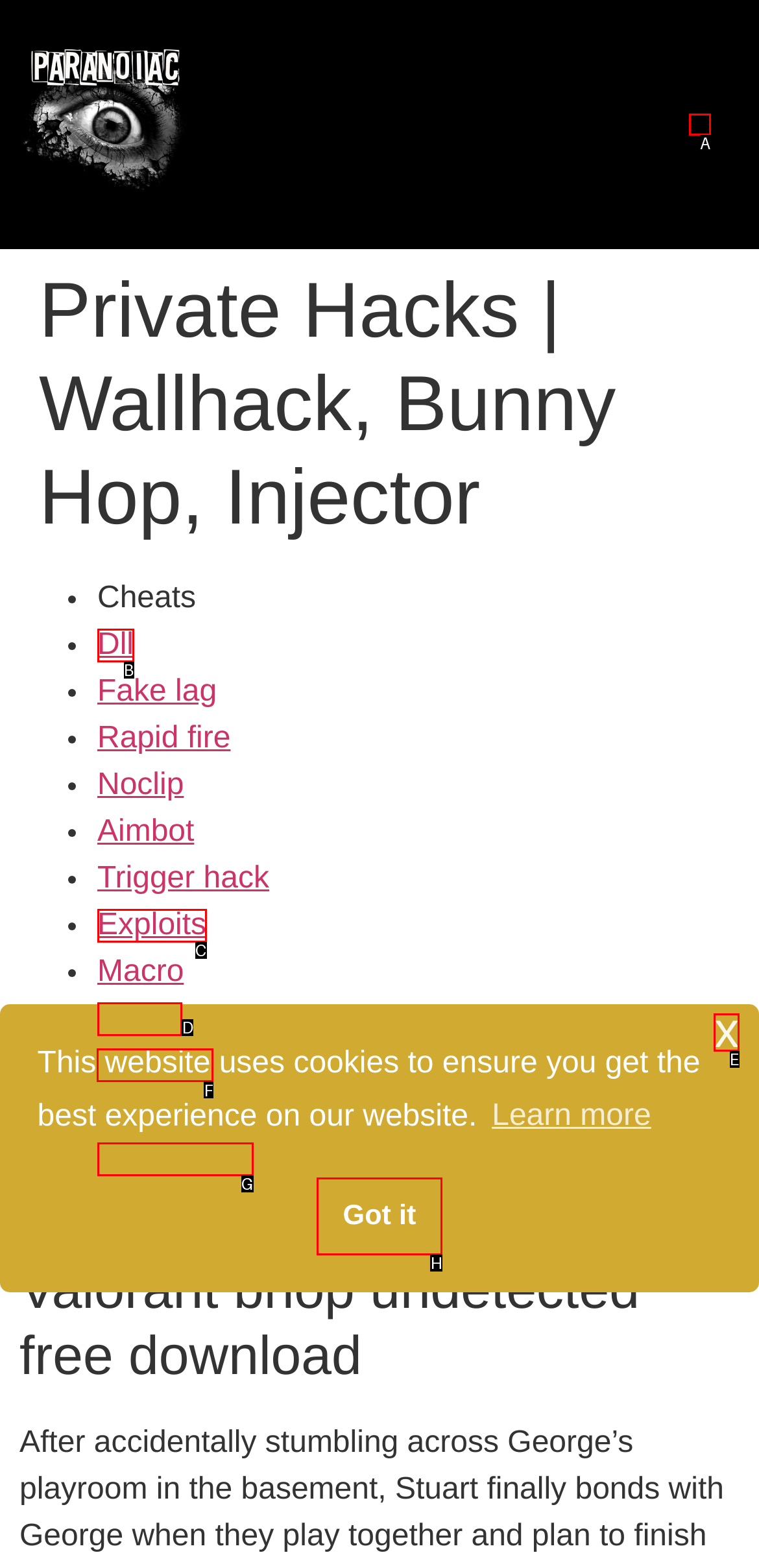Given the task: Click on 'Injection' link, tell me which HTML element to click on.
Answer with the letter of the correct option from the given choices.

F